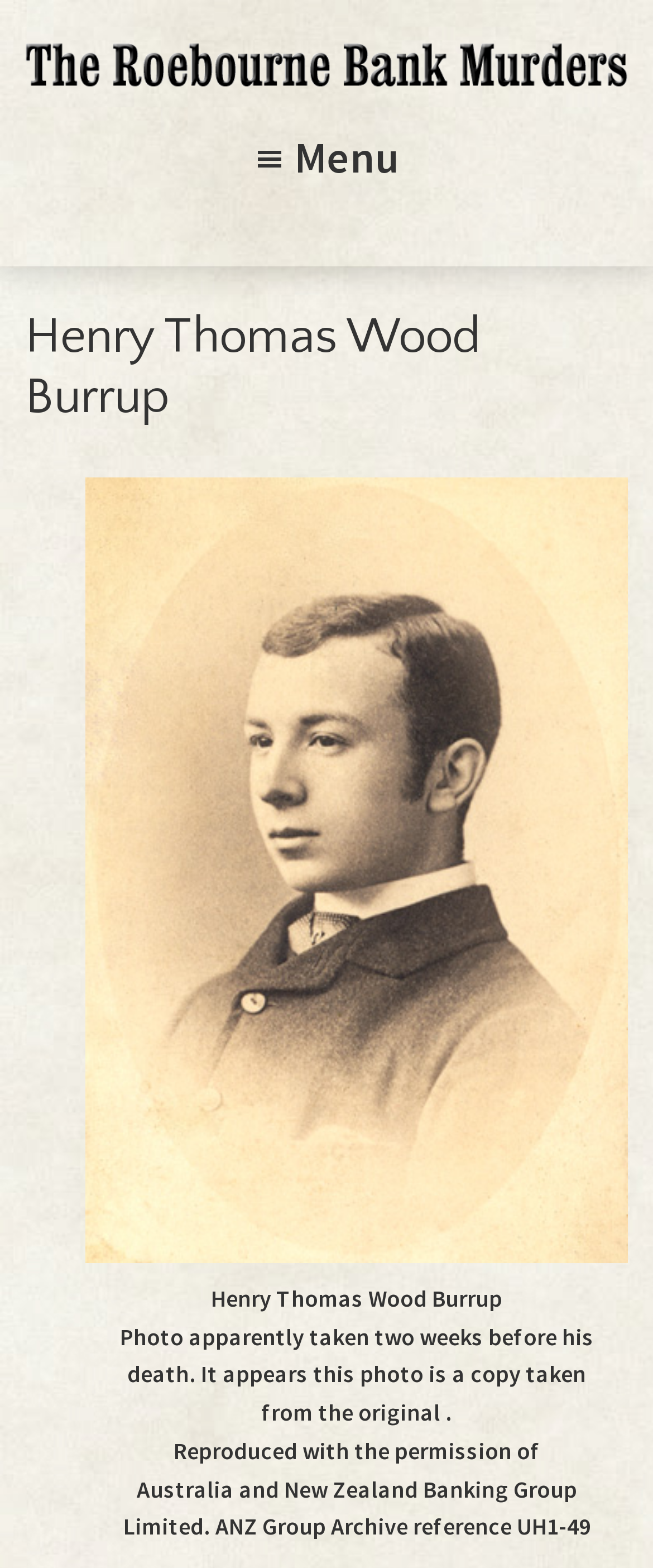Using the information in the image, could you please answer the following question in detail:
What is the permission holder of the reproduced photo?

The permission holder of the reproduced photo can be found in the static text 'Reproduced with the permission of Australia and New Zealand Banking Group Limited. ANZ Group Archive reference UH1-49' which is a sub-element of the figcaption.